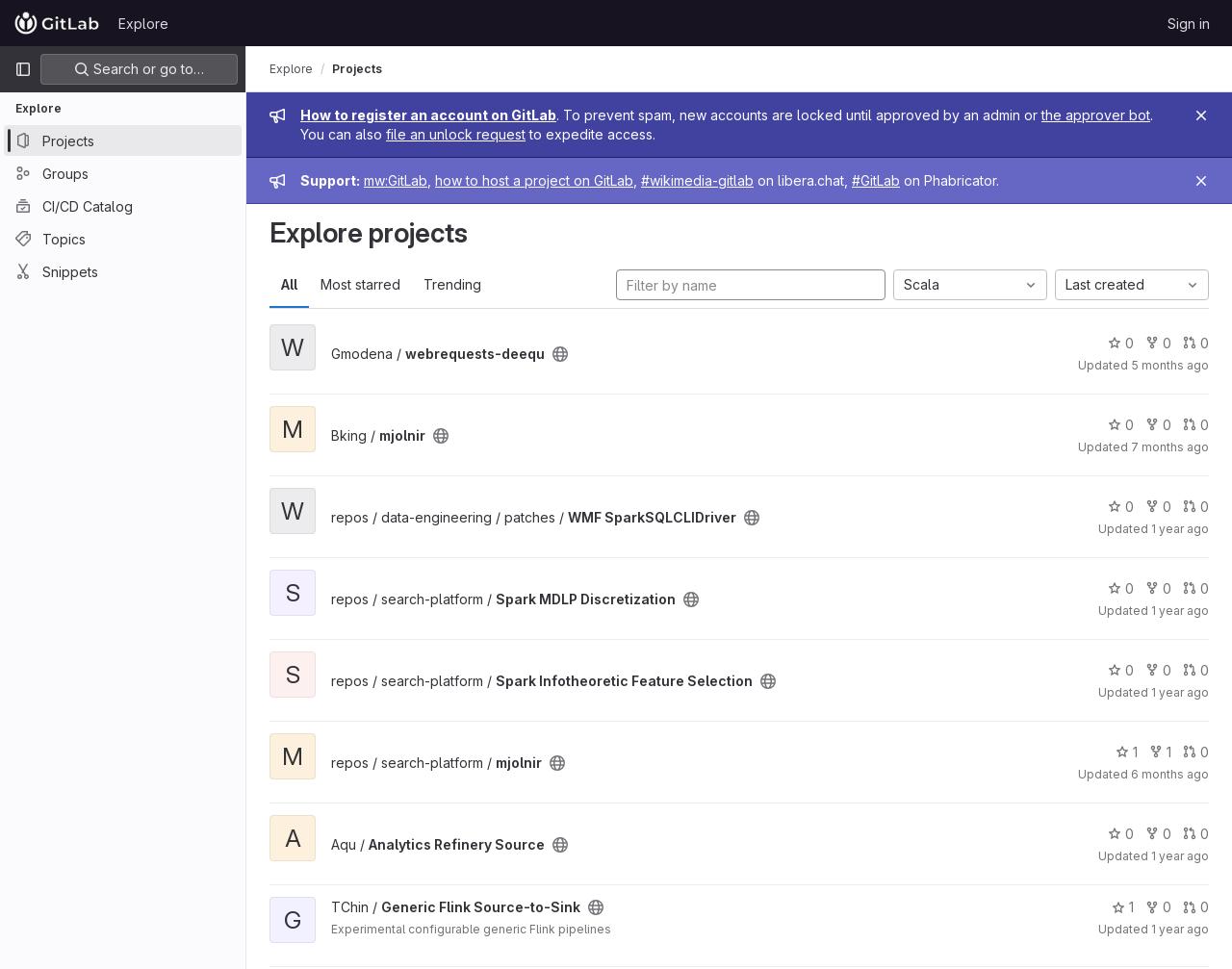How many project links are displayed?
From the details in the image, provide a complete and detailed answer to the question.

I counted the number of project links displayed on the page, which are 'Gmodena / webrequests-deequ', 'Bking / mjolnir', and 'repos / data-engineering / patches / WMF SparkSQLCLIDriver'.